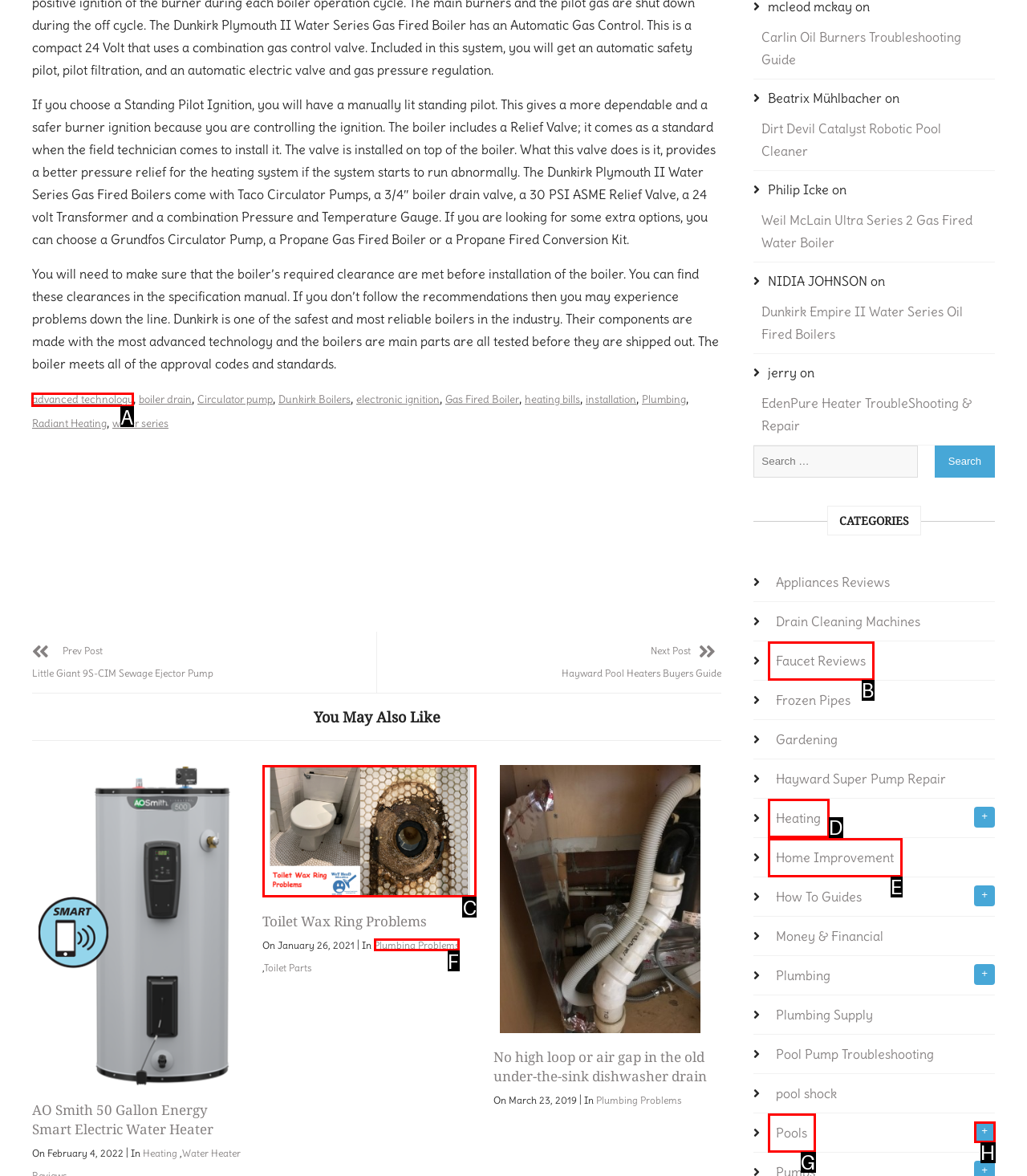Specify the letter of the UI element that should be clicked to achieve the following: Click on the link 'advanced technology'
Provide the corresponding letter from the choices given.

A